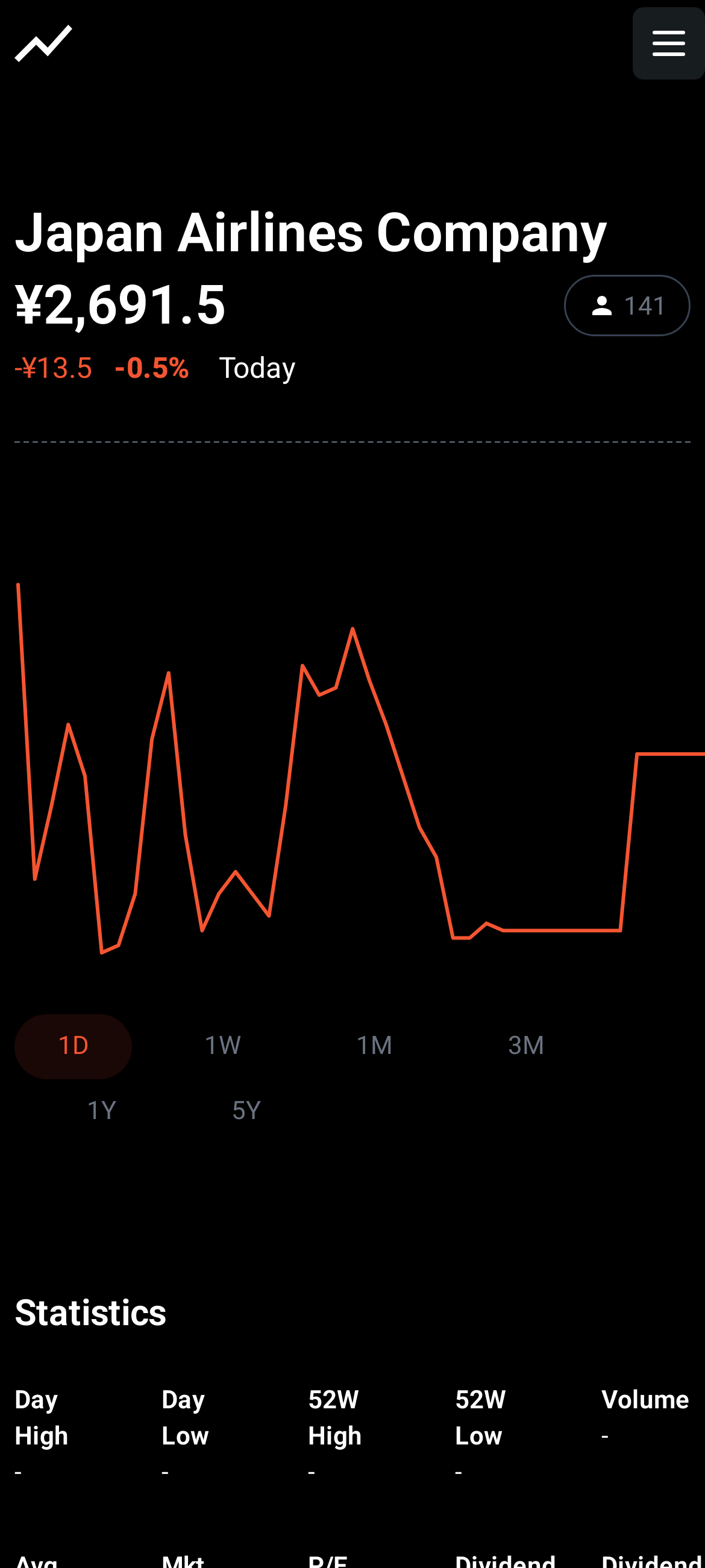Please find the bounding box coordinates in the format (top-left x, top-left y, bottom-right x, bottom-right y) for the given element description. Ensure the coordinates are floating point numbers between 0 and 1. Description: 1Y

[0.062, 0.688, 0.226, 0.73]